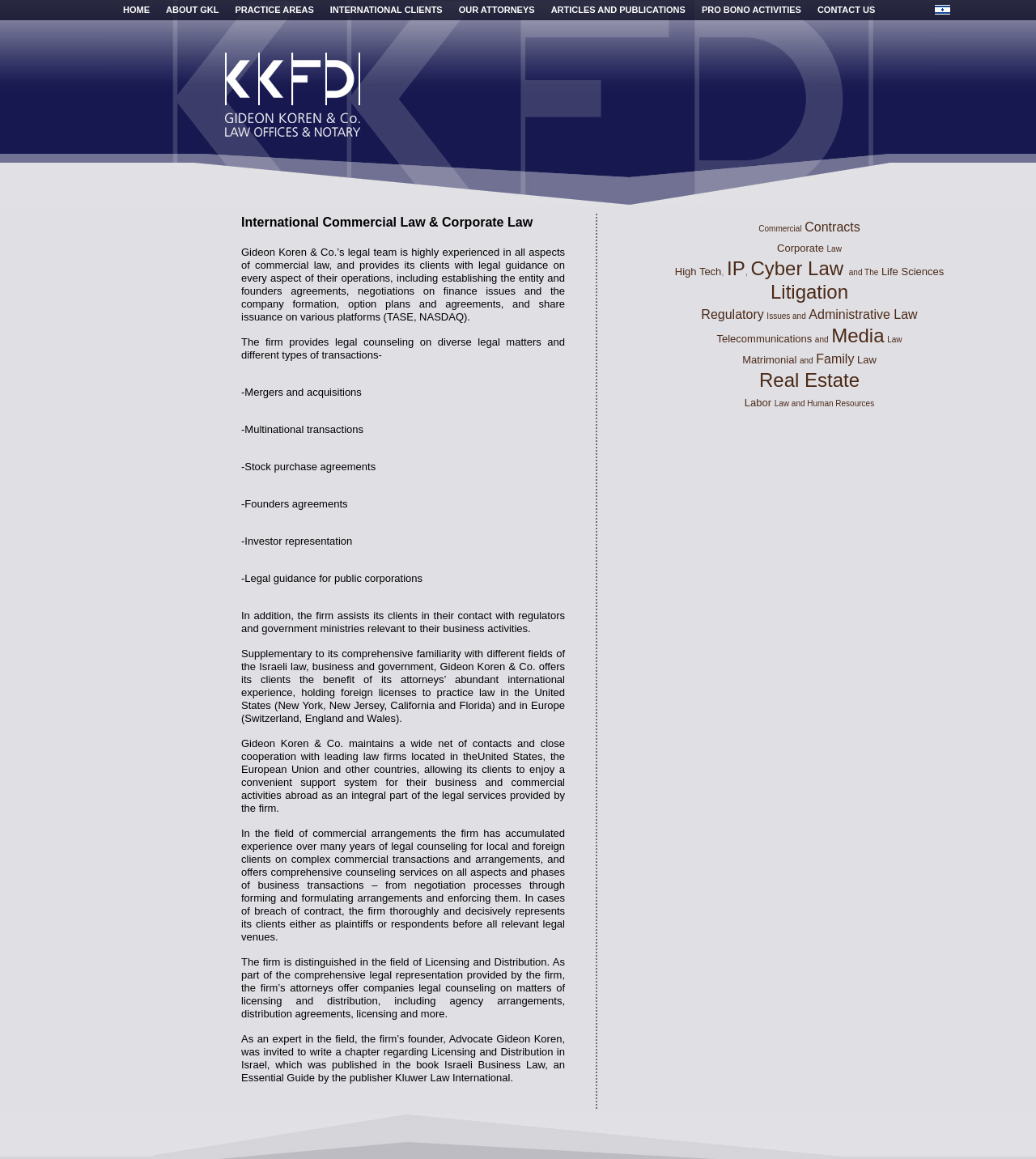Determine the bounding box coordinates of the region that needs to be clicked to achieve the task: "Click ABOUT GKL".

[0.16, 0.0, 0.211, 0.017]